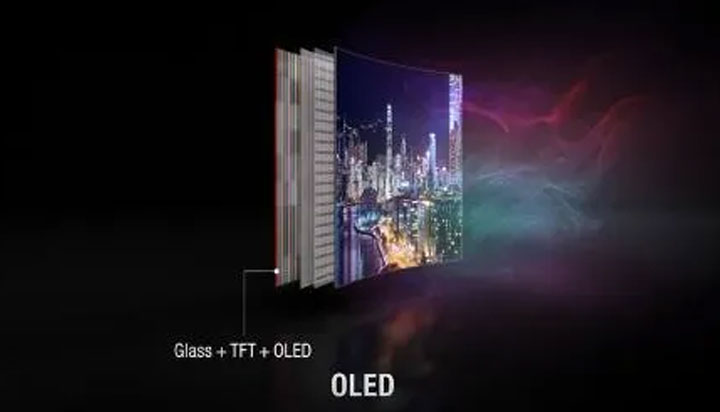What technology allows each pixel to emit its own light?
Please look at the screenshot and answer using one word or phrase.

OLED